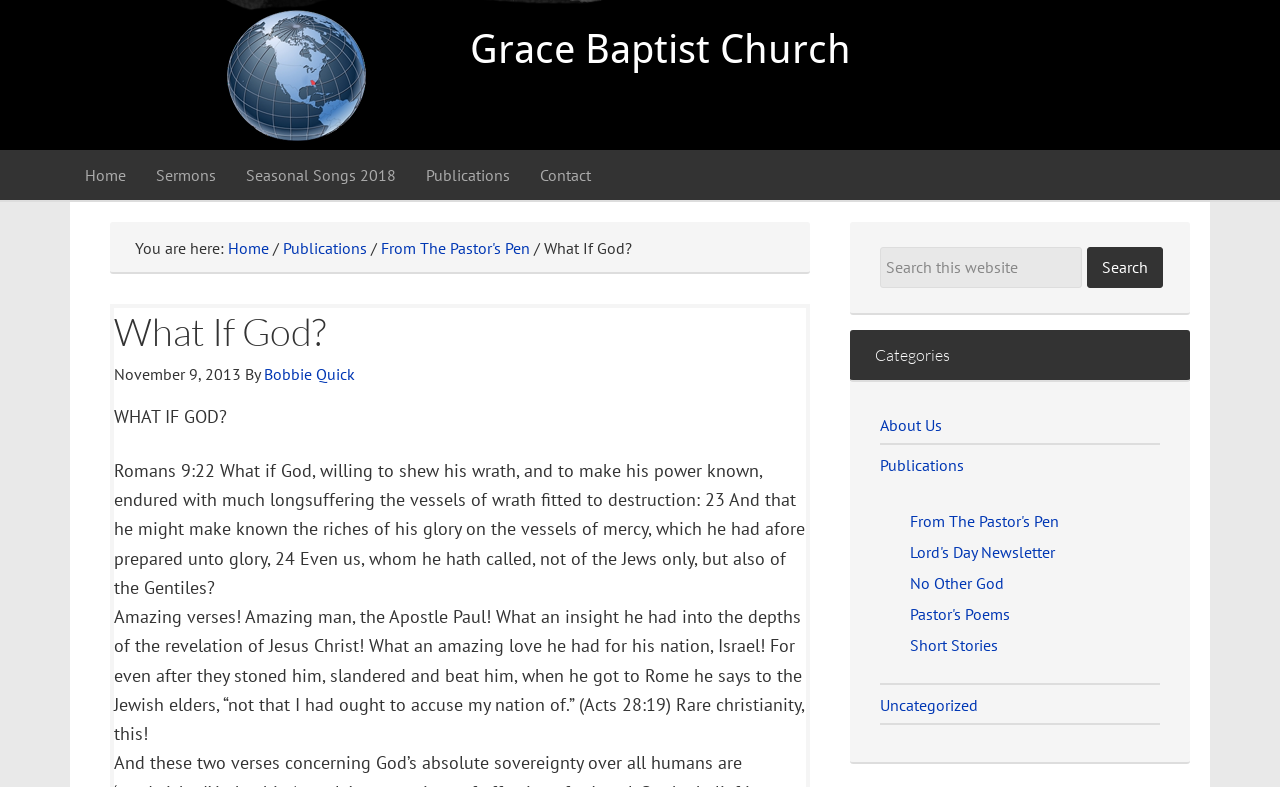Locate the bounding box coordinates of the element you need to click to accomplish the task described by this instruction: "Read From The Pastor's Pen".

[0.298, 0.302, 0.414, 0.328]